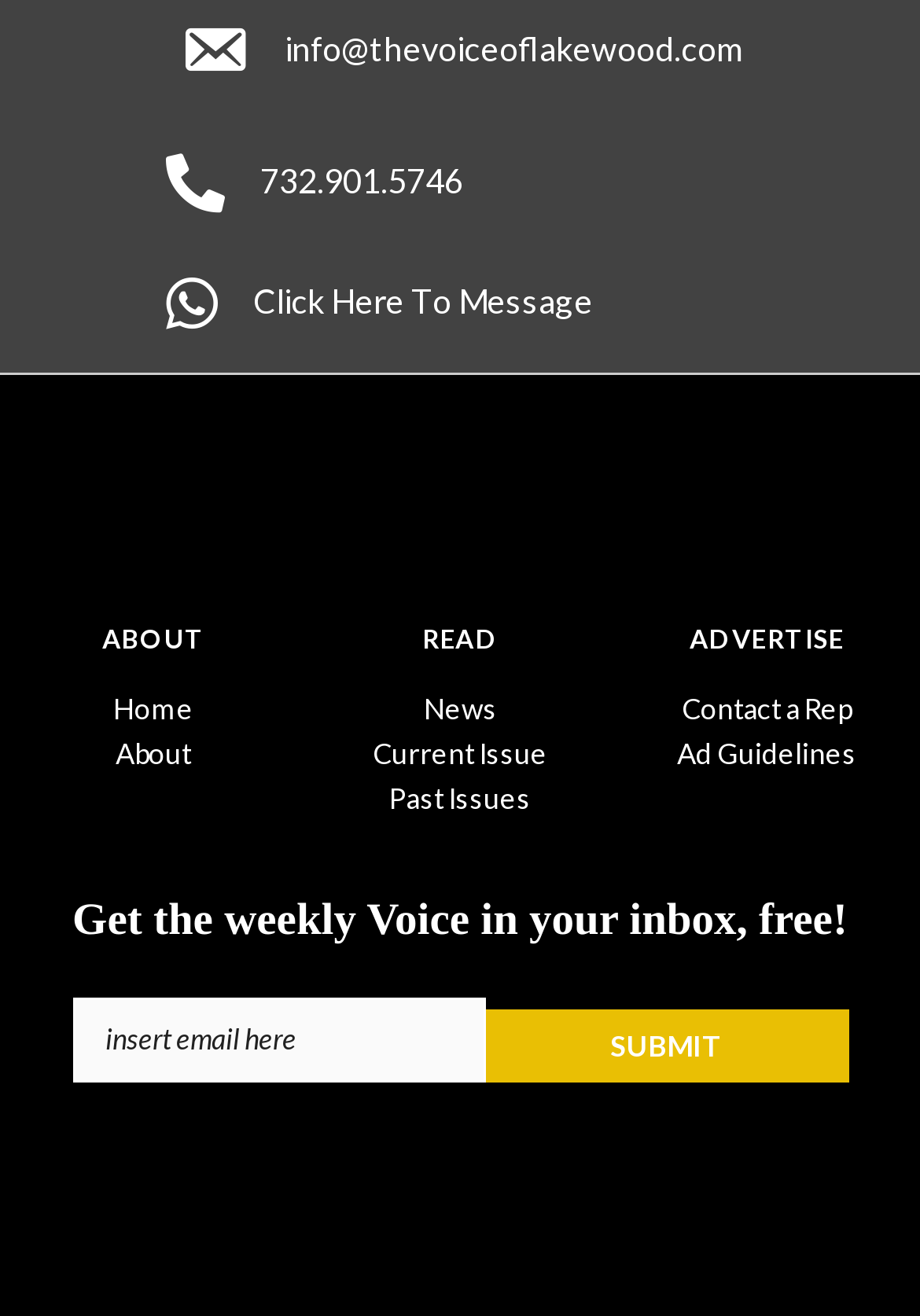Can you find the bounding box coordinates of the area I should click to execute the following instruction: "Click on SL FLOW G"?

None